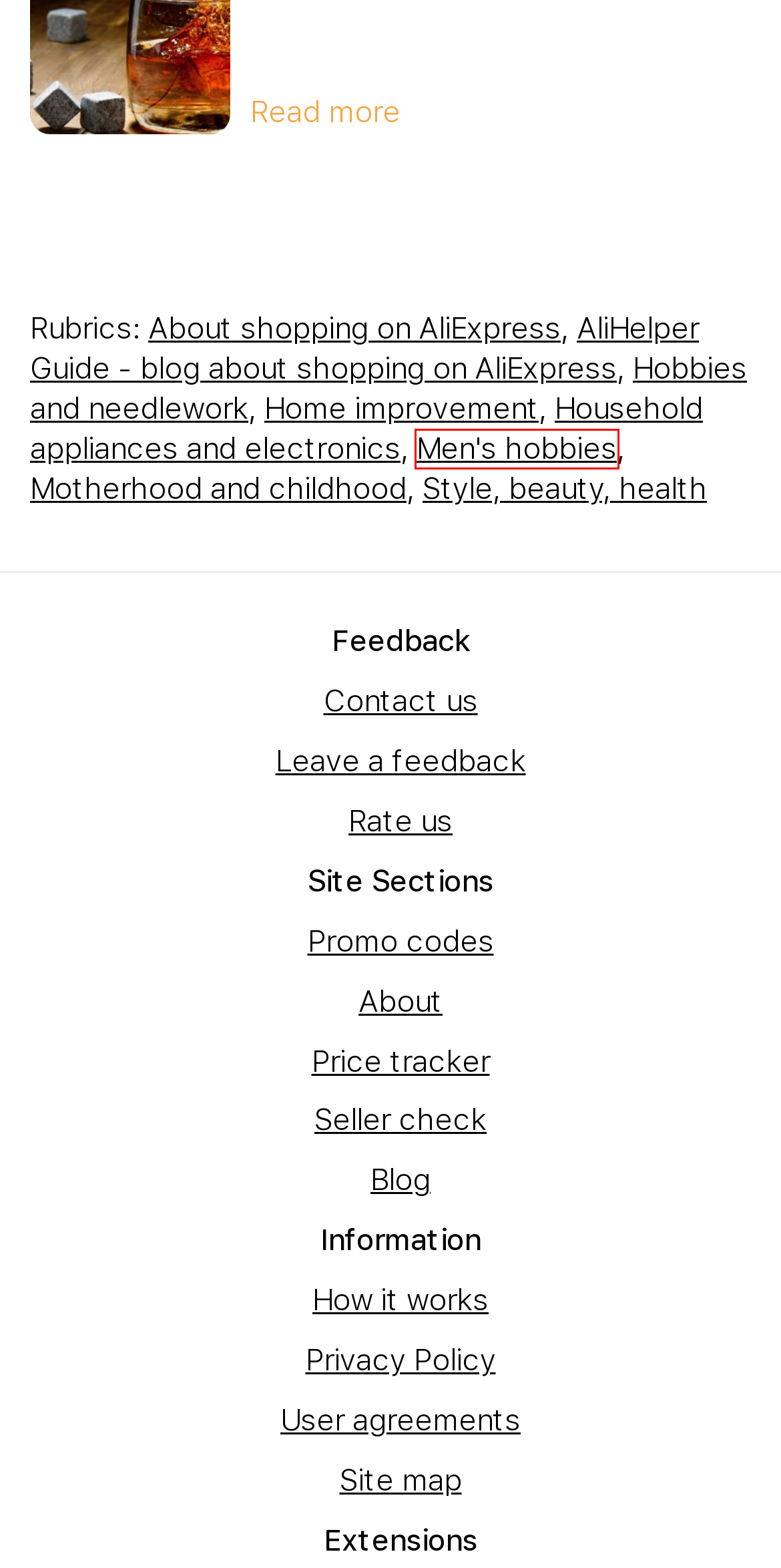You have a screenshot of a webpage with an element surrounded by a red bounding box. Choose the webpage description that best describes the new page after clicking the element inside the red bounding box. Here are the candidates:
A. Style, beauty, health – AliHelper
B. Hobbies and needlework – AliHelper
C. Motherhood and childhood – AliHelper
D. Men's hobbies – AliHelper
E. About shopping on AliExpress – AliHelper
F. Home improvement – AliHelper
G. En moto en primavera - accesorios de conducción
H. Household appliances and electronics – AliHelper

D